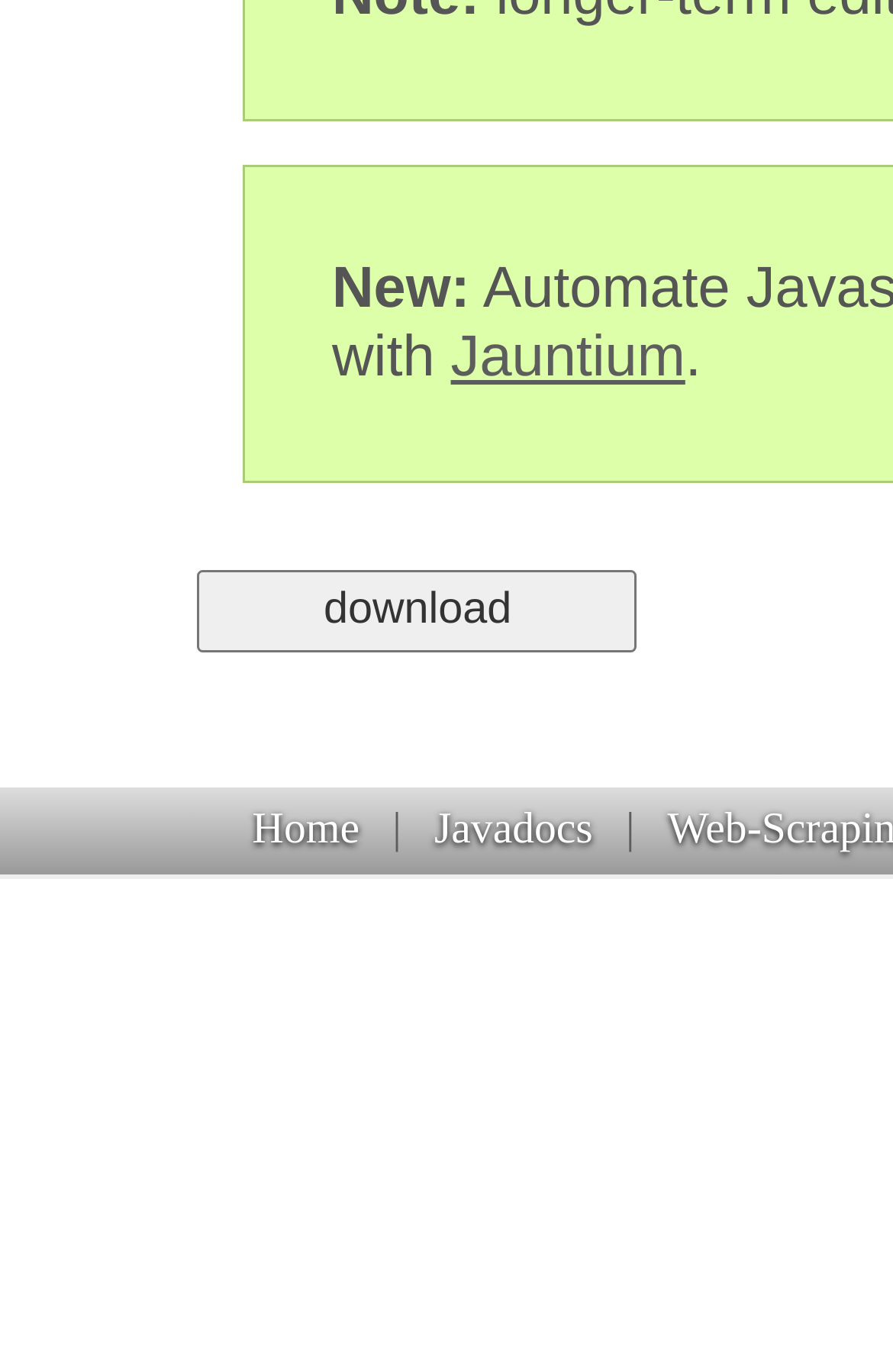What are the navigation options?
Using the image, provide a detailed and thorough answer to the question.

I found three link elements at the bottom of the page, with coordinates [0.258, 0.587, 0.427, 0.622], [0.462, 0.587, 0.688, 0.622], and [0.505, 0.238, 0.767, 0.284]. The text of these links are 'Home', 'Javadocs', and 'Jauntium' respectively. Therefore, the navigation options are 'Home' and 'Javadocs'.